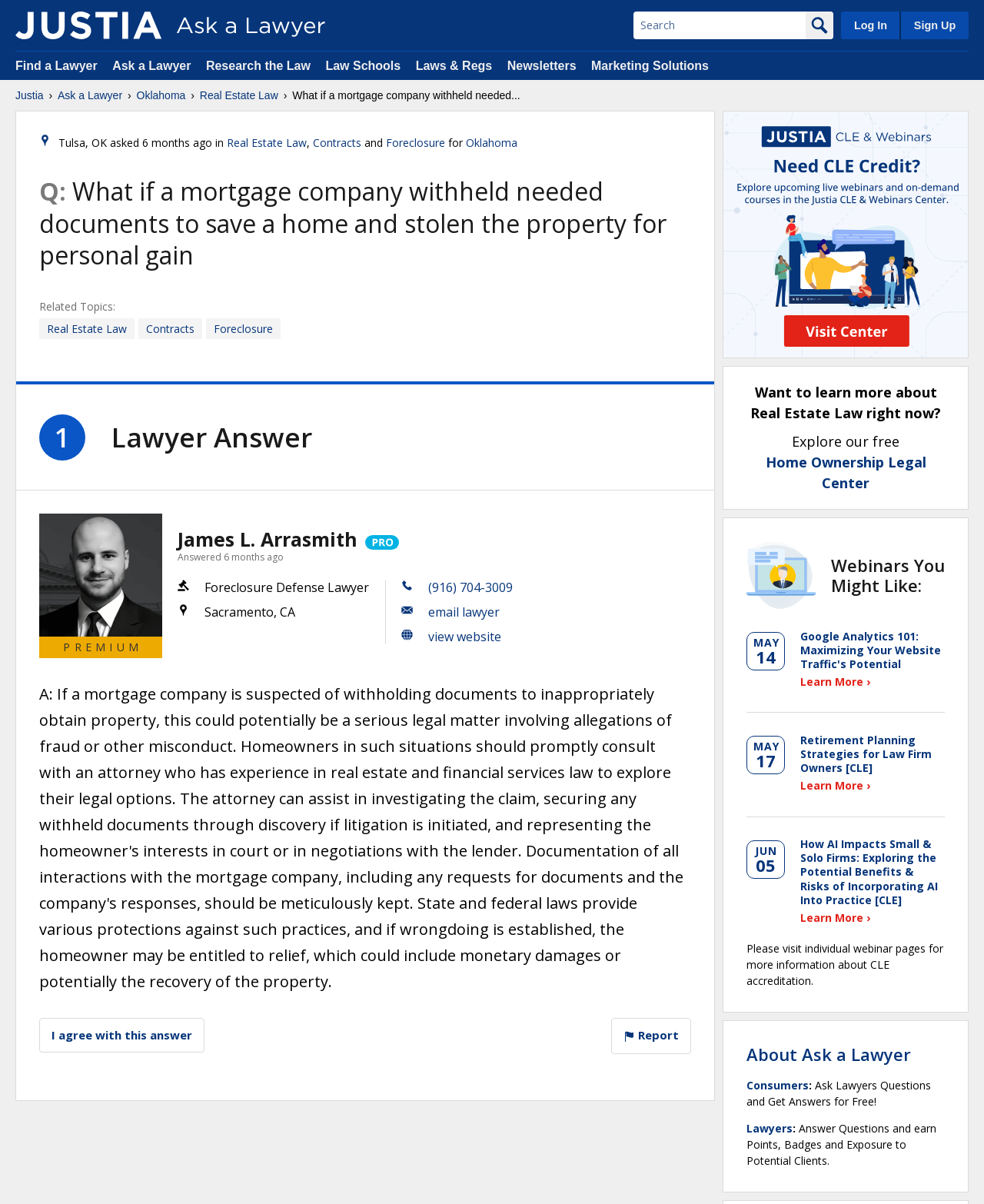What is the profession of the answerer?
Please elaborate on the answer to the question with detailed information.

The answerer's profession is Foreclosure Defense Lawyer, which can be found in the text 'Foreclosure Defense Lawyer' on the webpage.